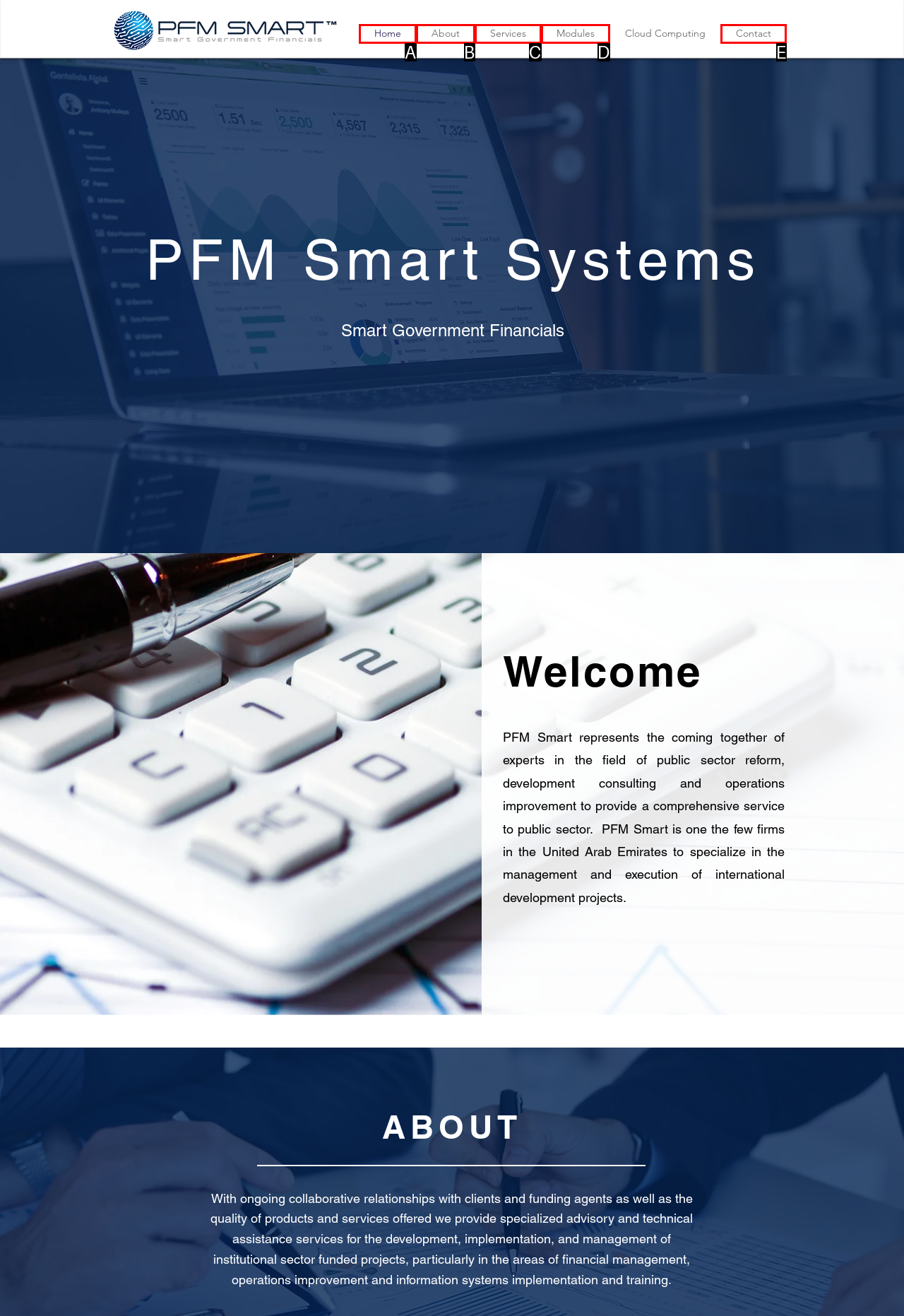Tell me which option best matches this description: Home
Answer with the letter of the matching option directly from the given choices.

A